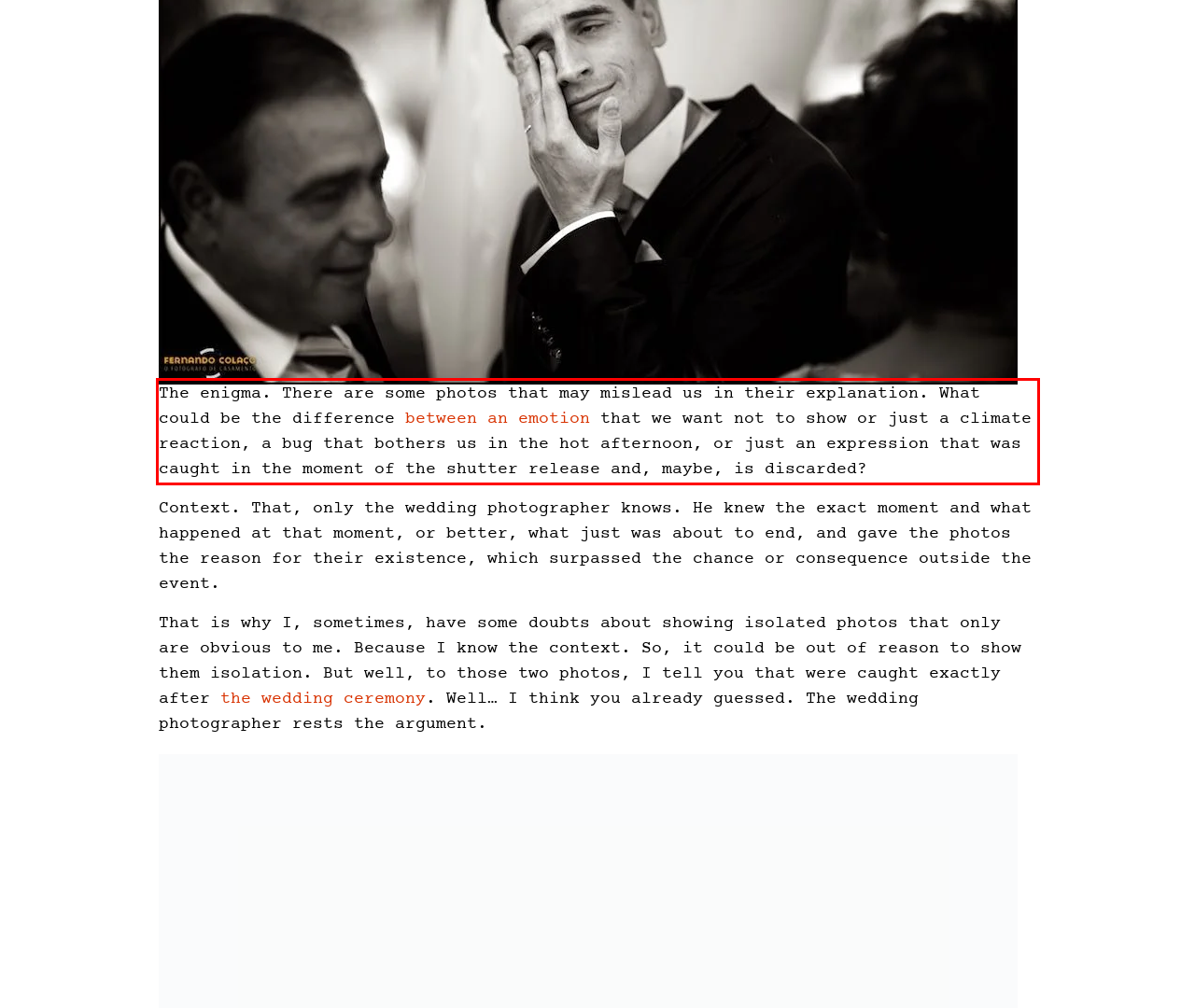Look at the screenshot of the webpage, locate the red rectangle bounding box, and generate the text content that it contains.

The enigma. There are some photos that may mislead us in their explanation. What could be the difference between an emotion that we want not to show or just a climate reaction, a bug that bothers us in the hot afternoon, or just an expression that was caught in the moment of the shutter release and, maybe, is discarded?